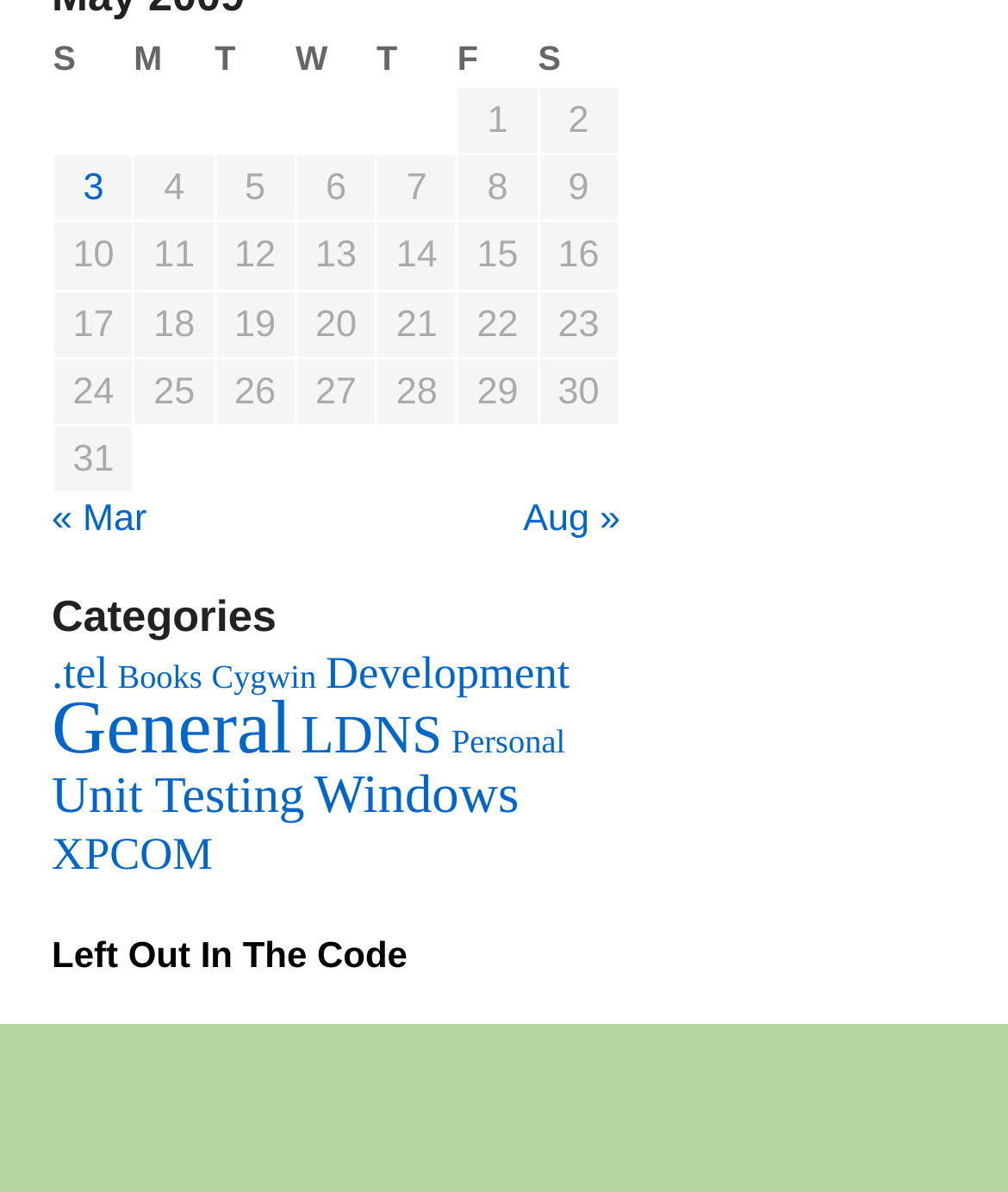How many posts were published on May 3, 2009?
Look at the image and respond with a one-word or short phrase answer.

9